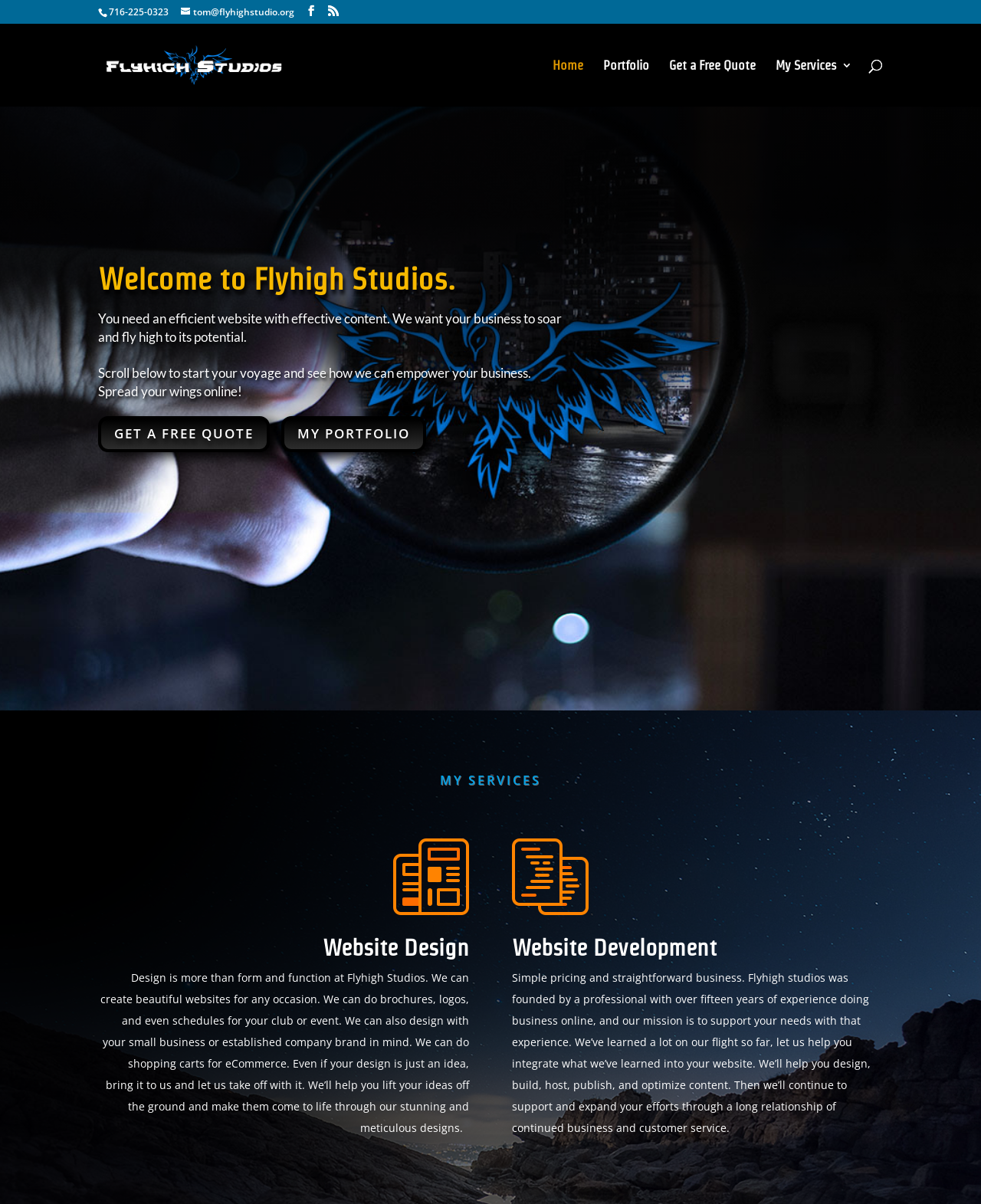Identify the bounding box of the HTML element described here: "tom@flyhighstudio.org". Provide the coordinates as four float numbers between 0 and 1: [left, top, right, bottom].

[0.184, 0.004, 0.3, 0.015]